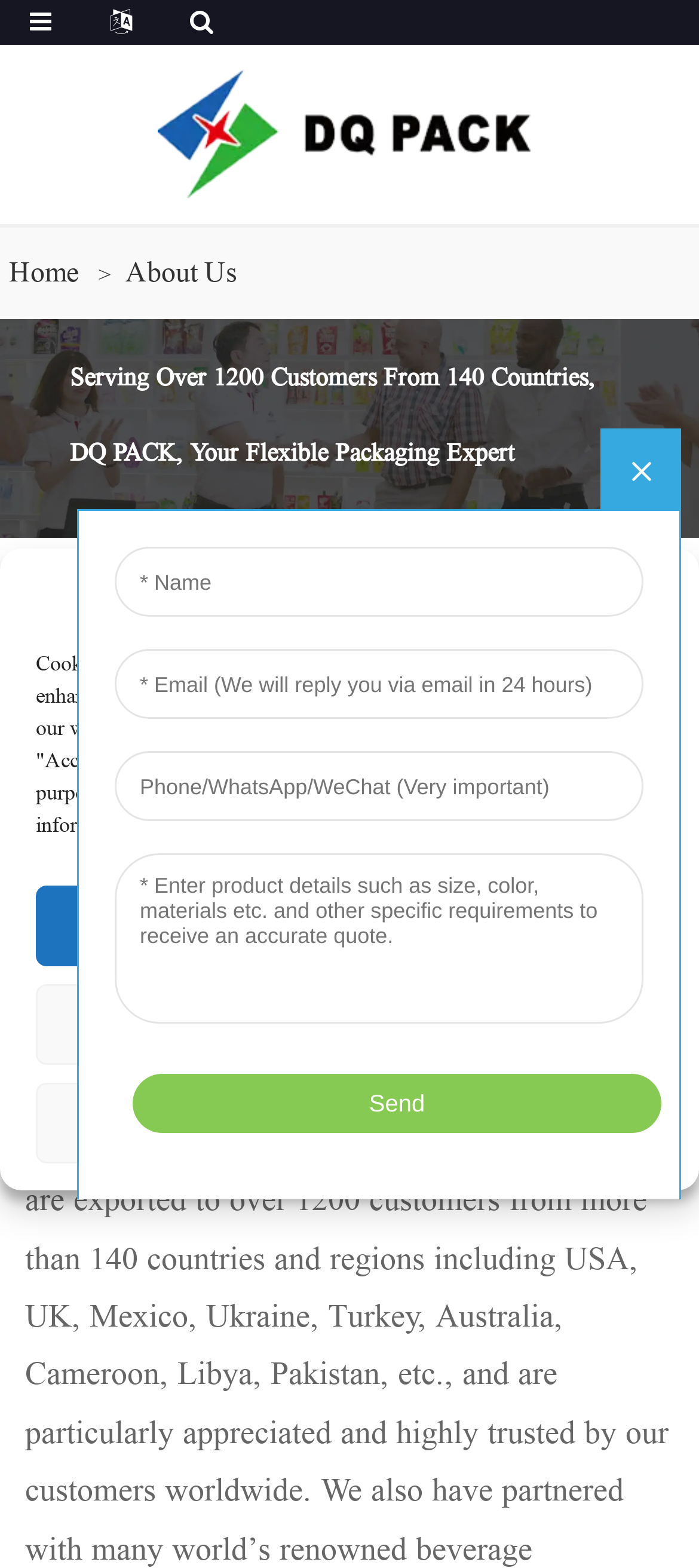How many countries do DQ PACK's customers come from?
Refer to the image and give a detailed response to the question.

I found the number of countries by reading the heading that describes the company's services. The heading states 'Serving Over 1200 Customers From 140 Countries...'. This indicates that DQ PACK's customers come from 140 countries.